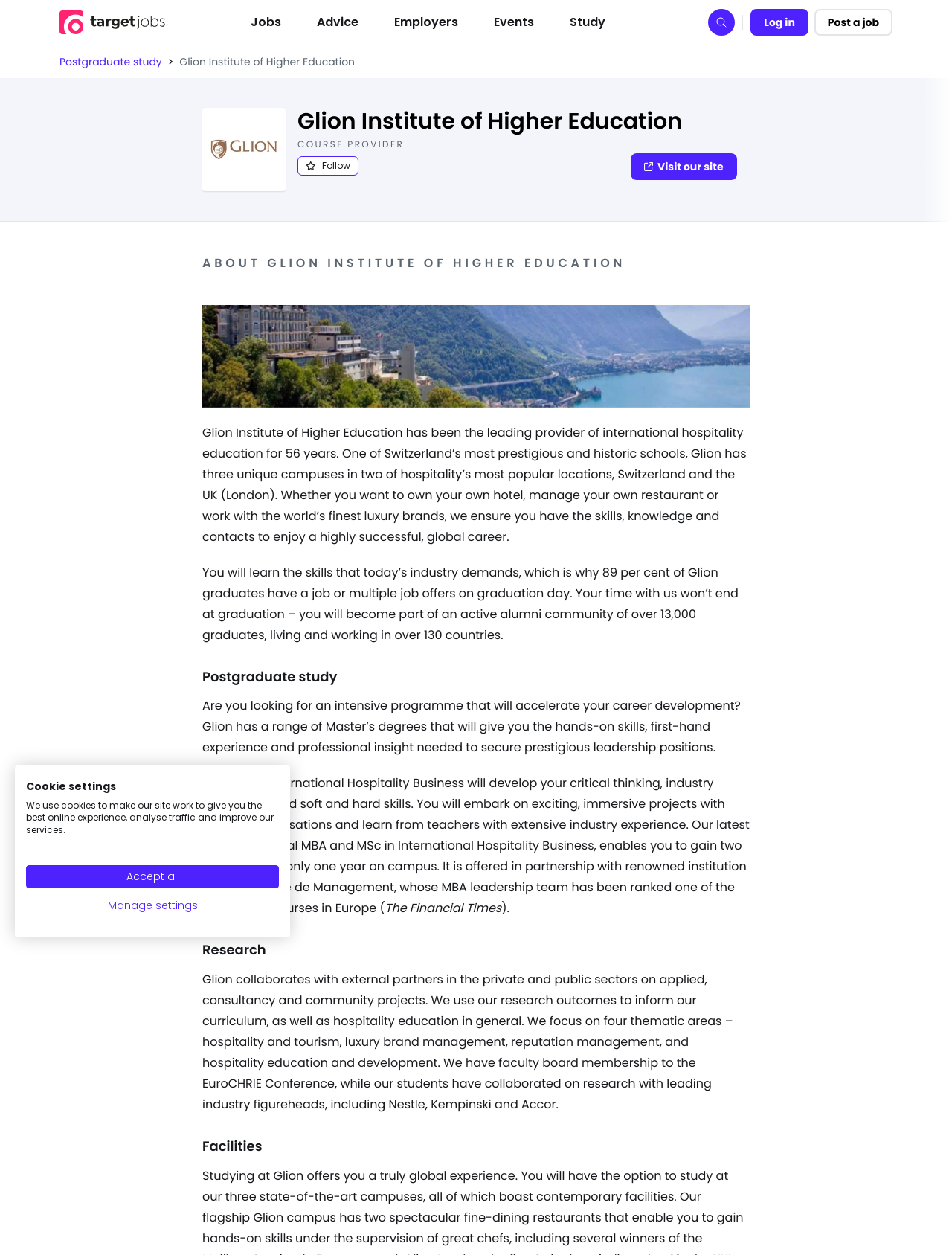Look at the image and write a detailed answer to the question: 
What is the name of the institution?

I found the answer by looking at the heading 'Glion Institute of Higher Education |' and the StaticText 'Glion Institute of Higher Education' which indicates that the webpage is about this institution.